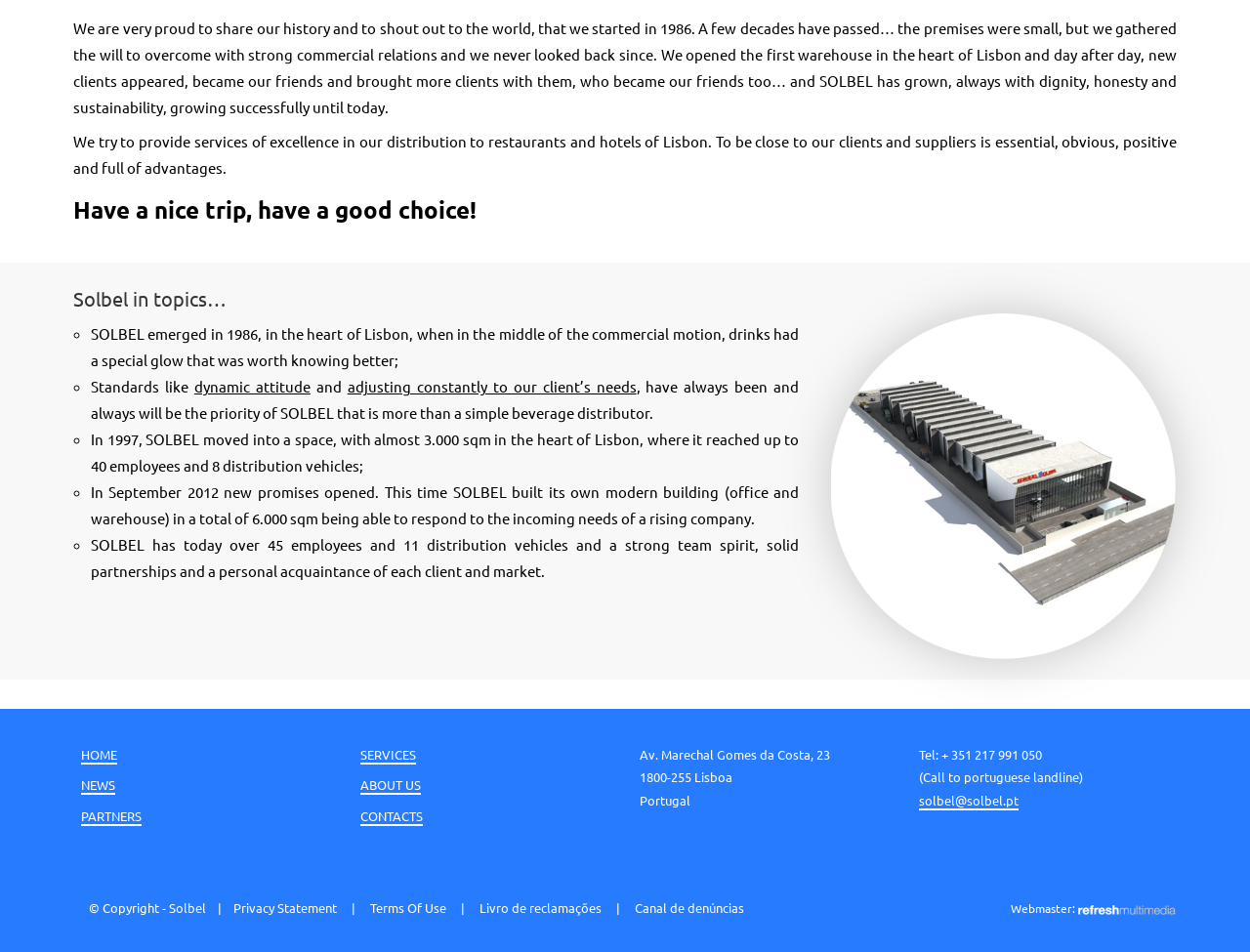Using the description: "Terms Of Use", determine the UI element's bounding box coordinates. Ensure the coordinates are in the format of four float numbers between 0 and 1, i.e., [left, top, right, bottom].

[0.296, 0.945, 0.357, 0.962]